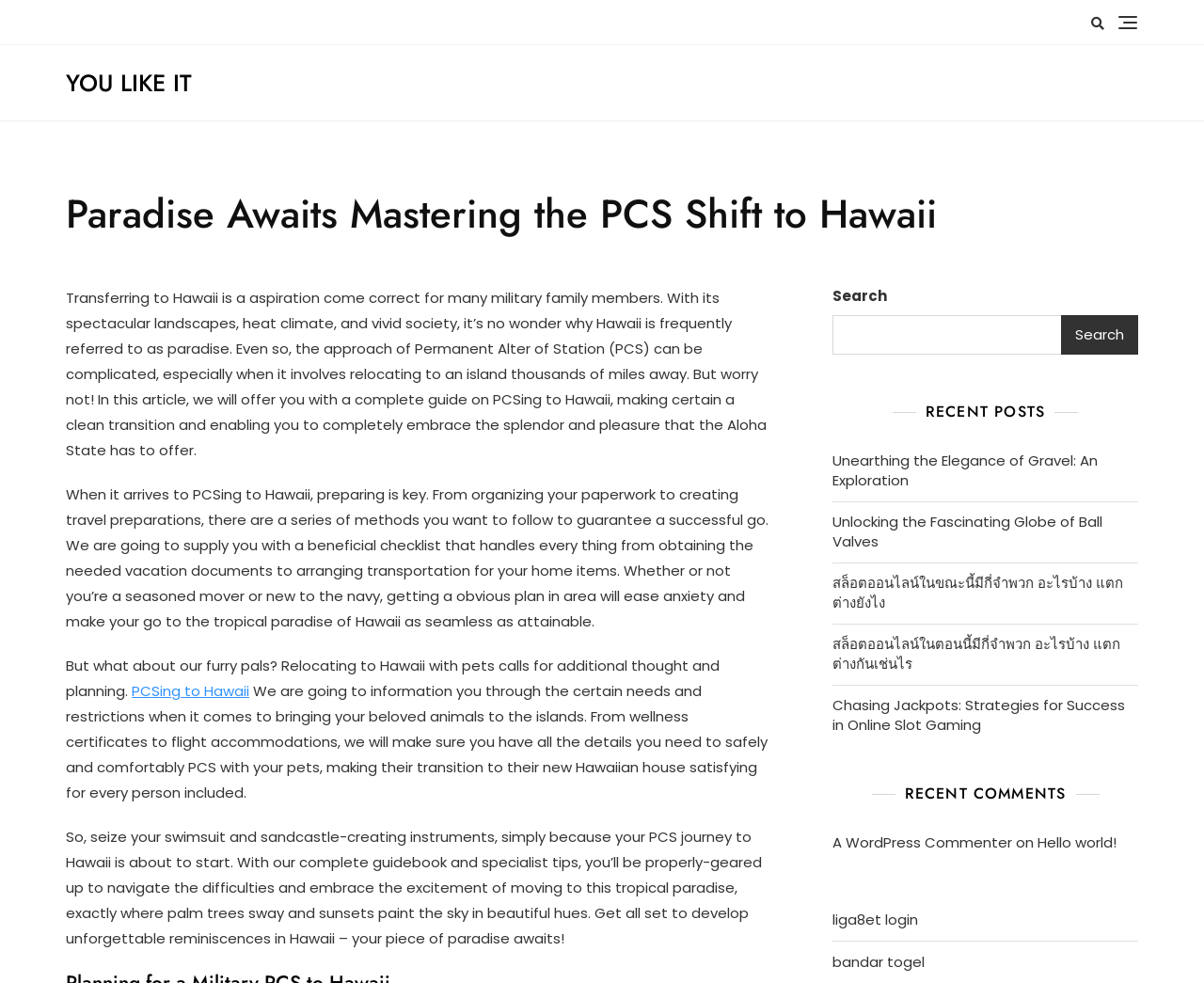Locate the bounding box coordinates of the area that needs to be clicked to fulfill the following instruction: "View recent post 'Unearthing the Elegance of Gravel: An Exploration'". The coordinates should be in the format of four float numbers between 0 and 1, namely [left, top, right, bottom].

[0.691, 0.458, 0.945, 0.499]